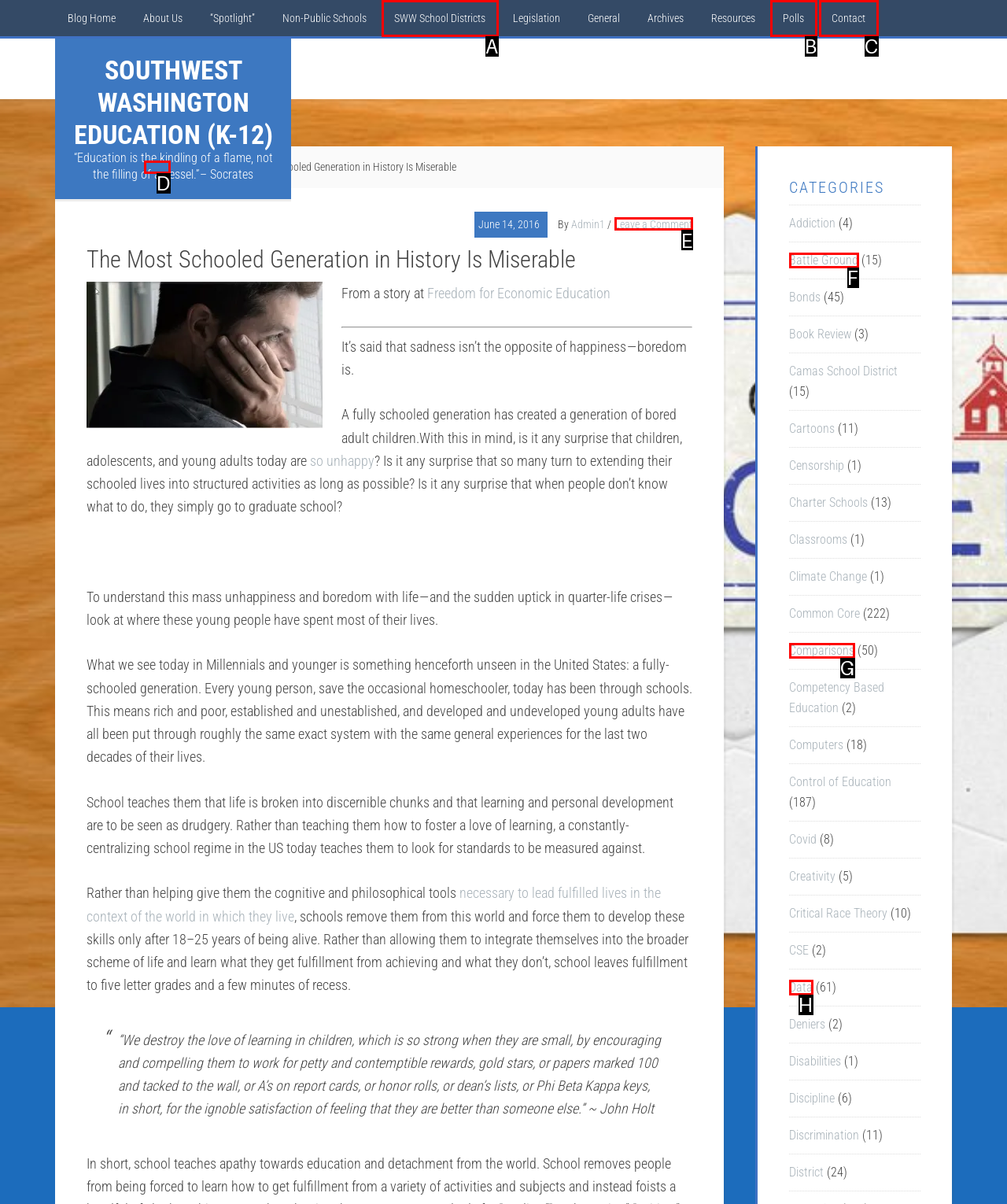From the provided options, which letter corresponds to the element described as: Leave a Comment
Answer with the letter only.

E